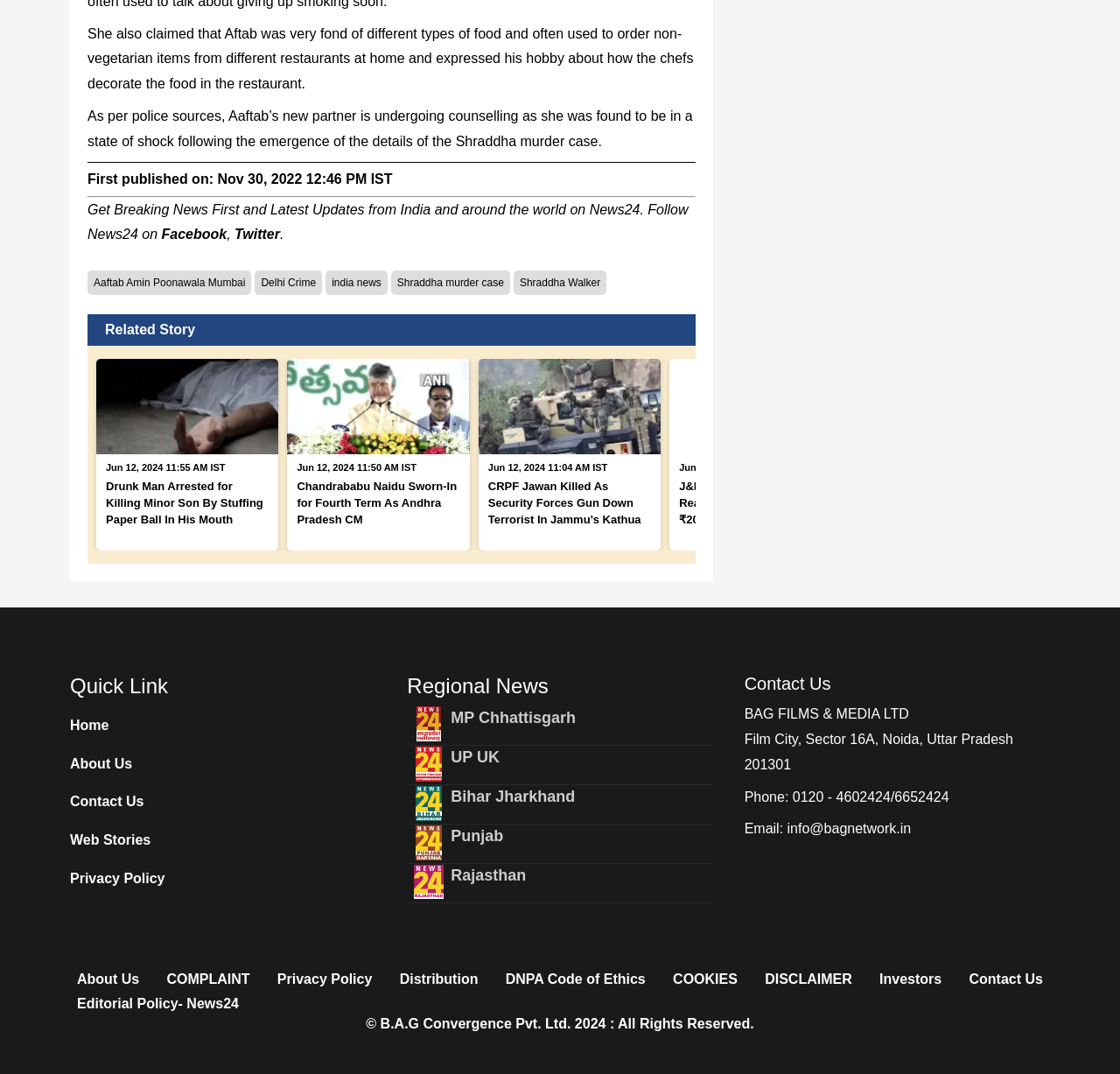Could you locate the bounding box coordinates for the section that should be clicked to accomplish this task: "Read related news".

[0.086, 0.334, 0.249, 0.497]